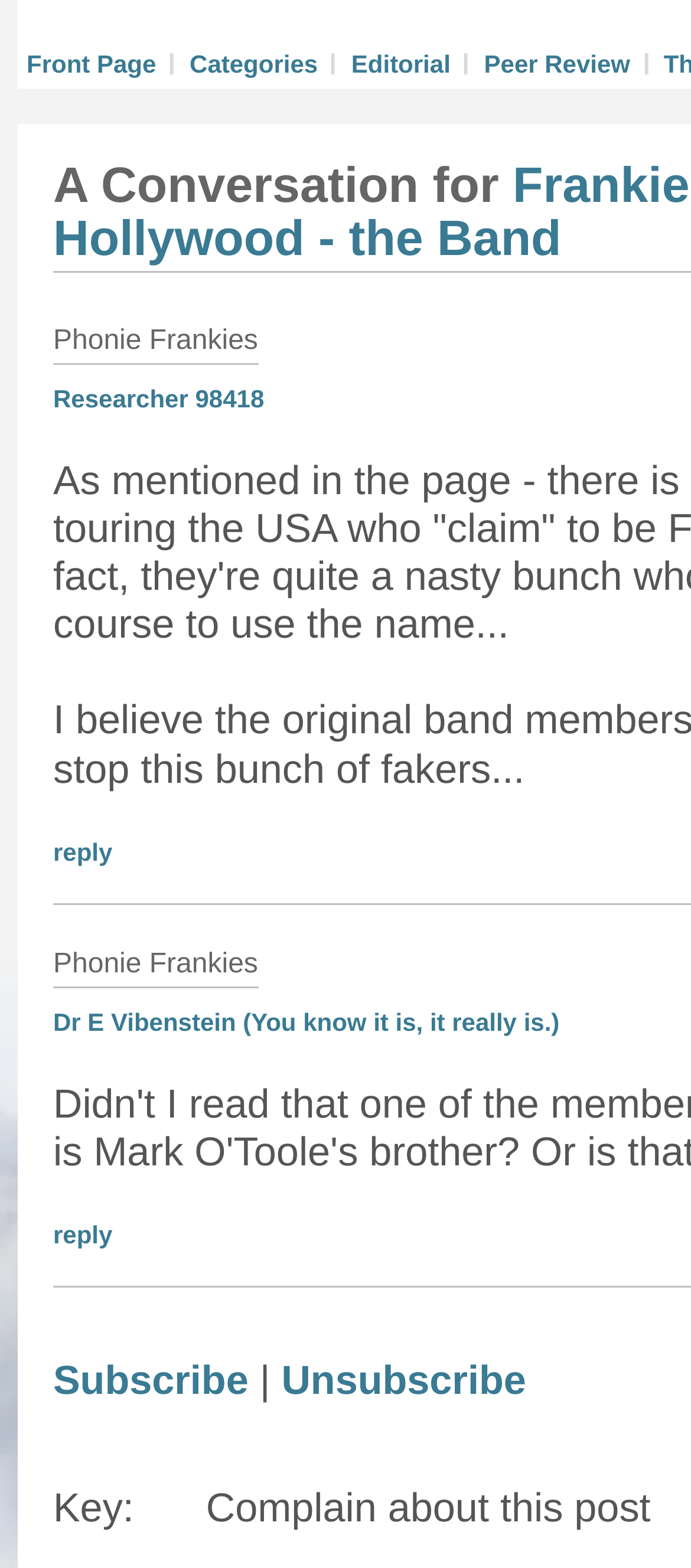What is the text next to the 'Unsubscribe' link?
Carefully examine the image and provide a detailed answer to the question.

I found the 'Unsubscribe' link at [0.407, 0.865, 0.761, 0.894] and a StaticText '|' at [0.36, 0.865, 0.407, 0.894] which is next to the 'Unsubscribe' link, so the answer is '|'.